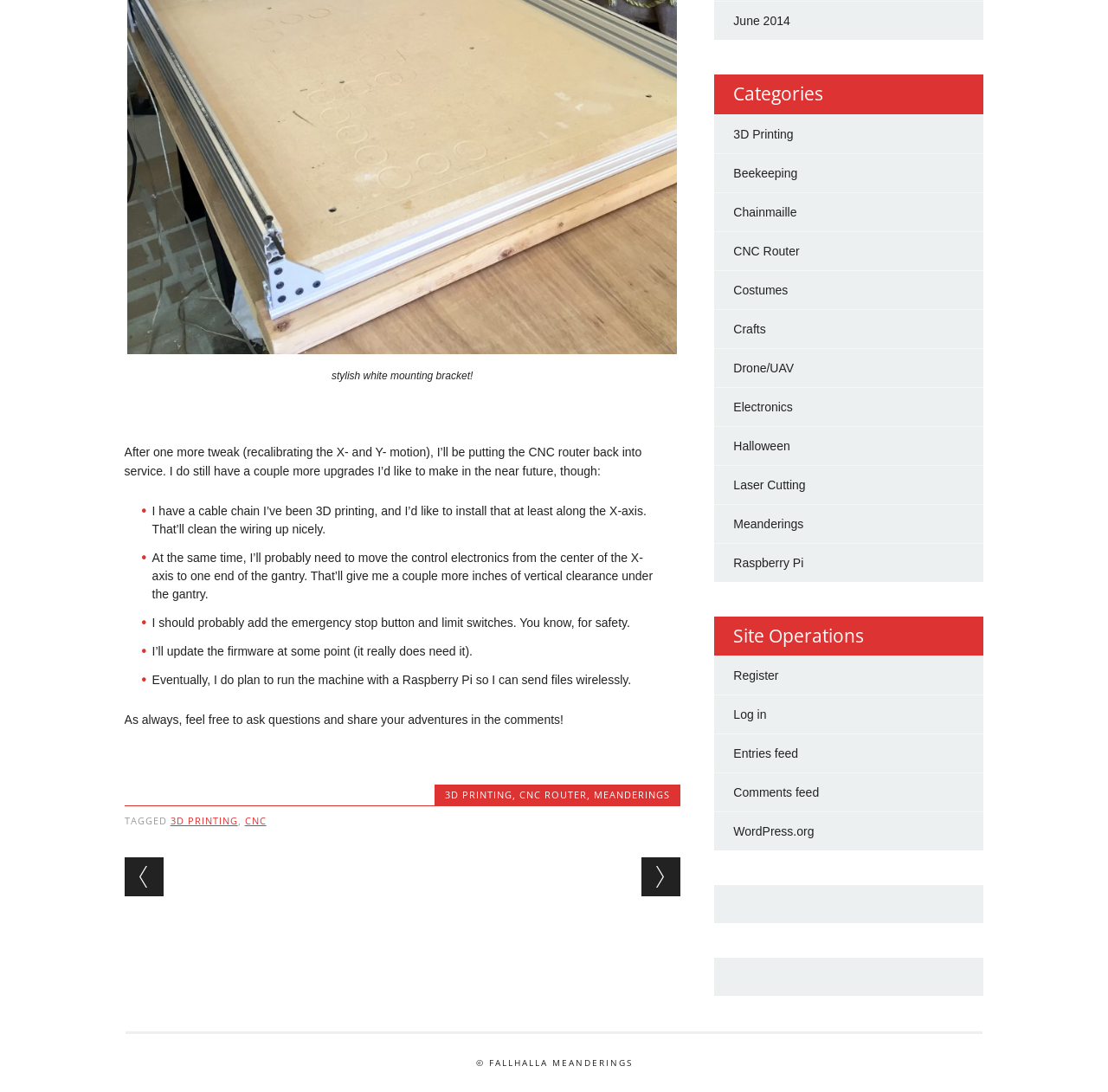Locate the bounding box coordinates of the element that should be clicked to fulfill the instruction: "Click on the 'Log in' link".

[0.662, 0.648, 0.692, 0.66]